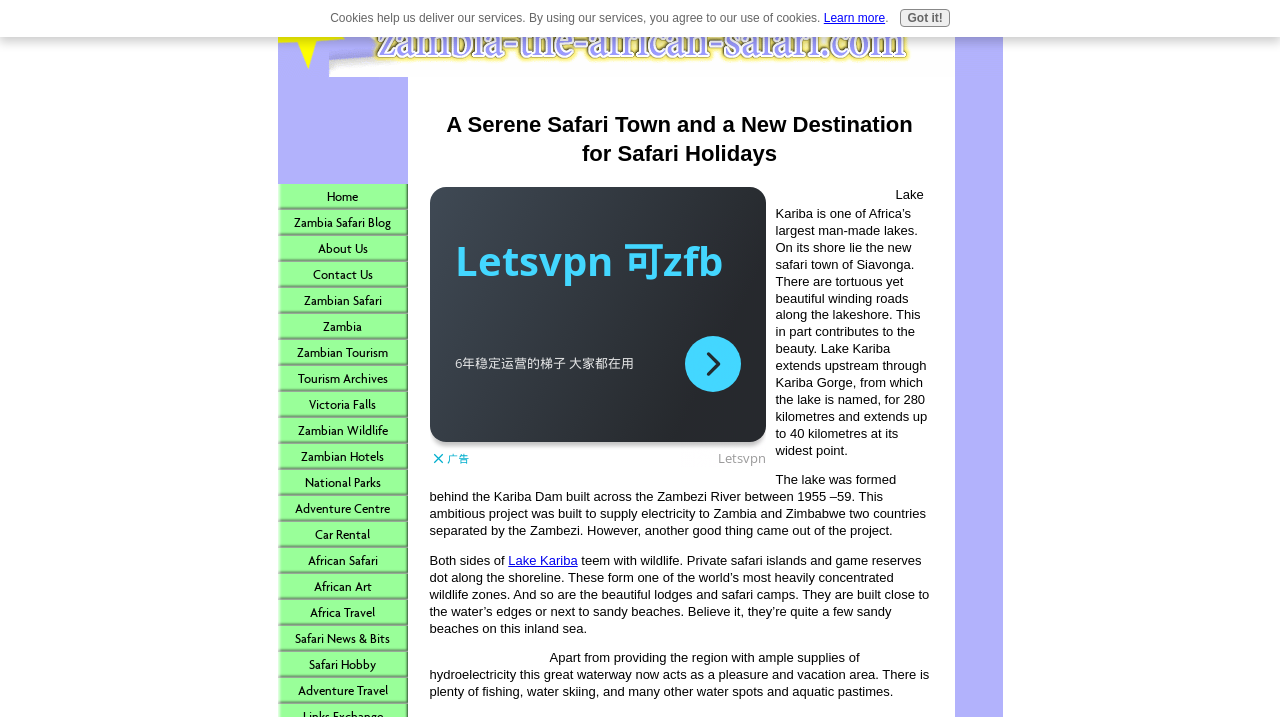What is the name of the lake mentioned in the webpage?
Look at the image and construct a detailed response to the question.

The name of the lake can be found in the text 'Lake Kariba is one of Africa’s largest man-made lakes.' and also in the link 'Lake Kariba'.